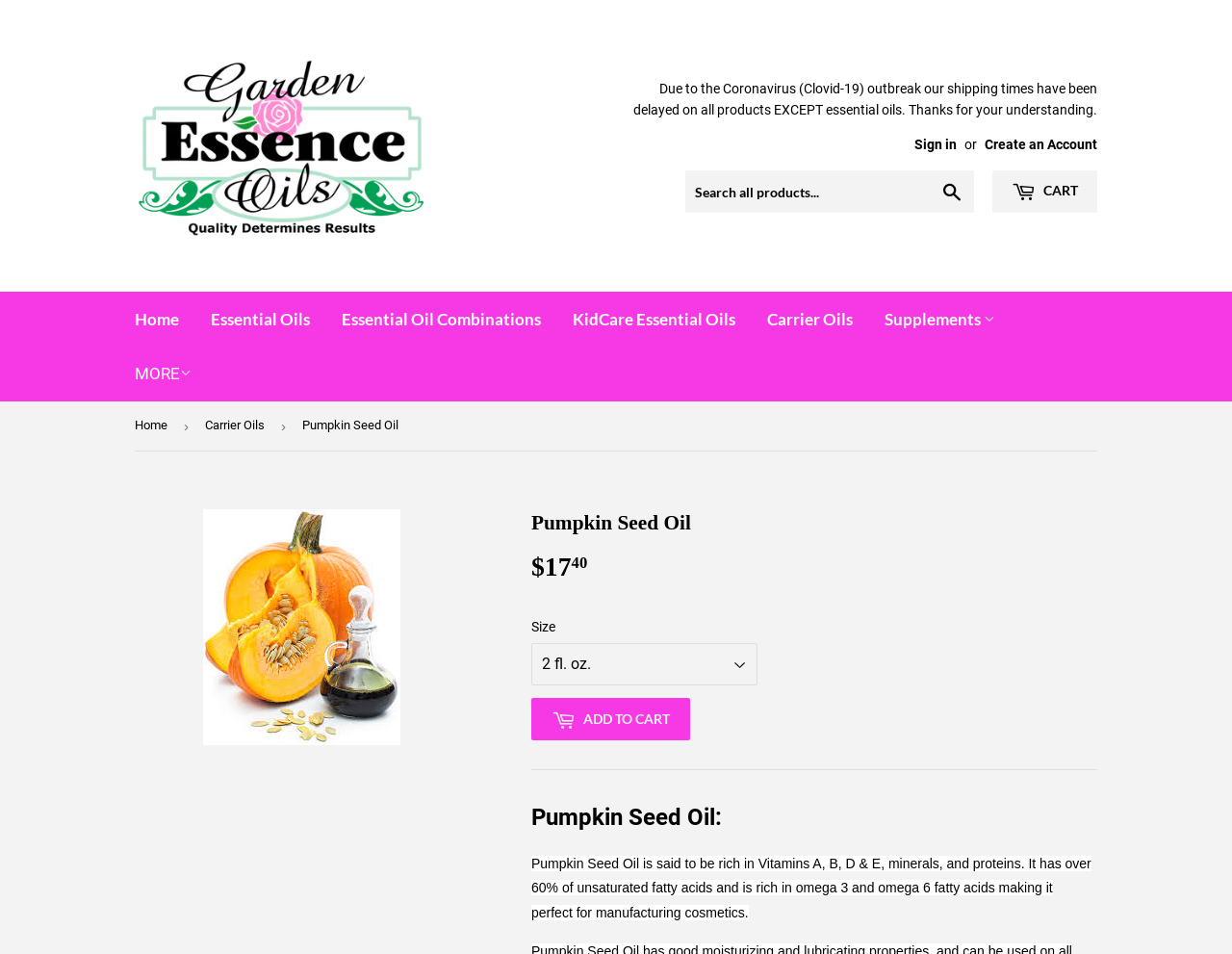Identify the bounding box coordinates of the clickable section necessary to follow the following instruction: "Go to Home page". The coordinates should be presented as four float numbers from 0 to 1, i.e., [left, top, right, bottom].

[0.098, 0.306, 0.157, 0.363]